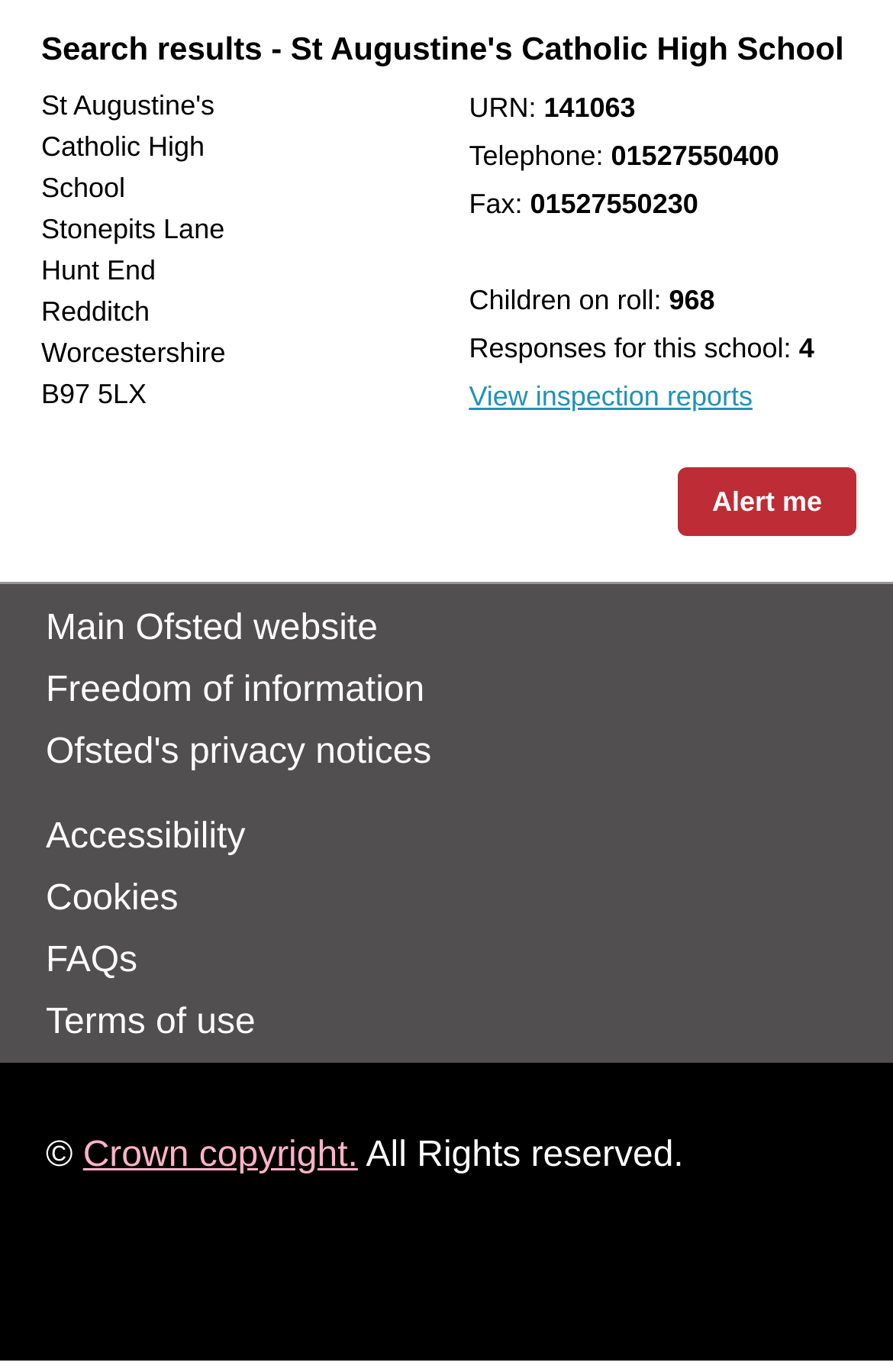Respond to the question below with a concise word or phrase:
What is the school's address?

Stonepits Lane, Hunt End, Redditch, Worcestershire, B97 5LX